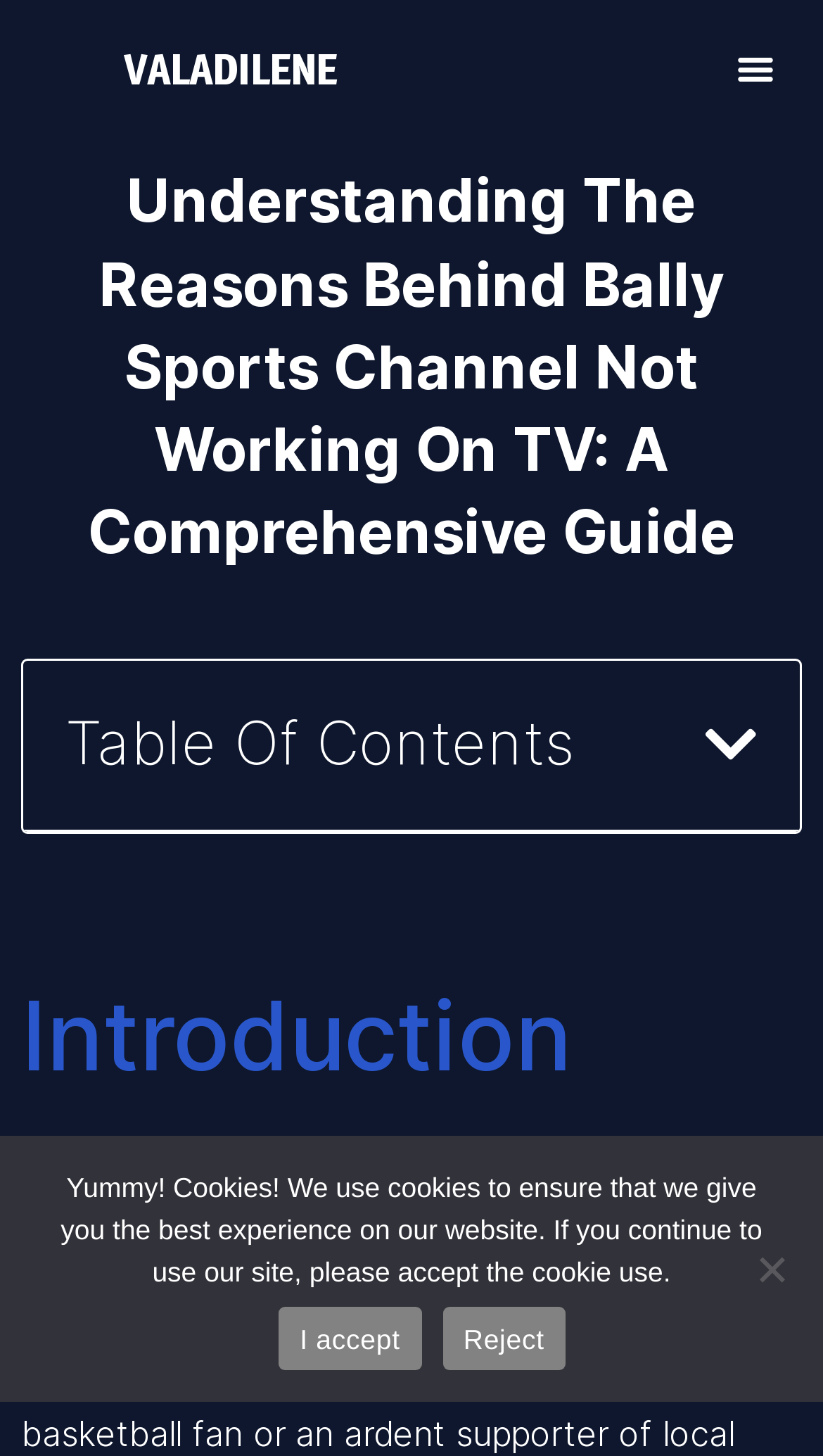Ascertain the bounding box coordinates for the UI element detailed here: "I accept". The coordinates should be provided as [left, top, right, bottom] with each value being a float between 0 and 1.

[0.339, 0.898, 0.512, 0.941]